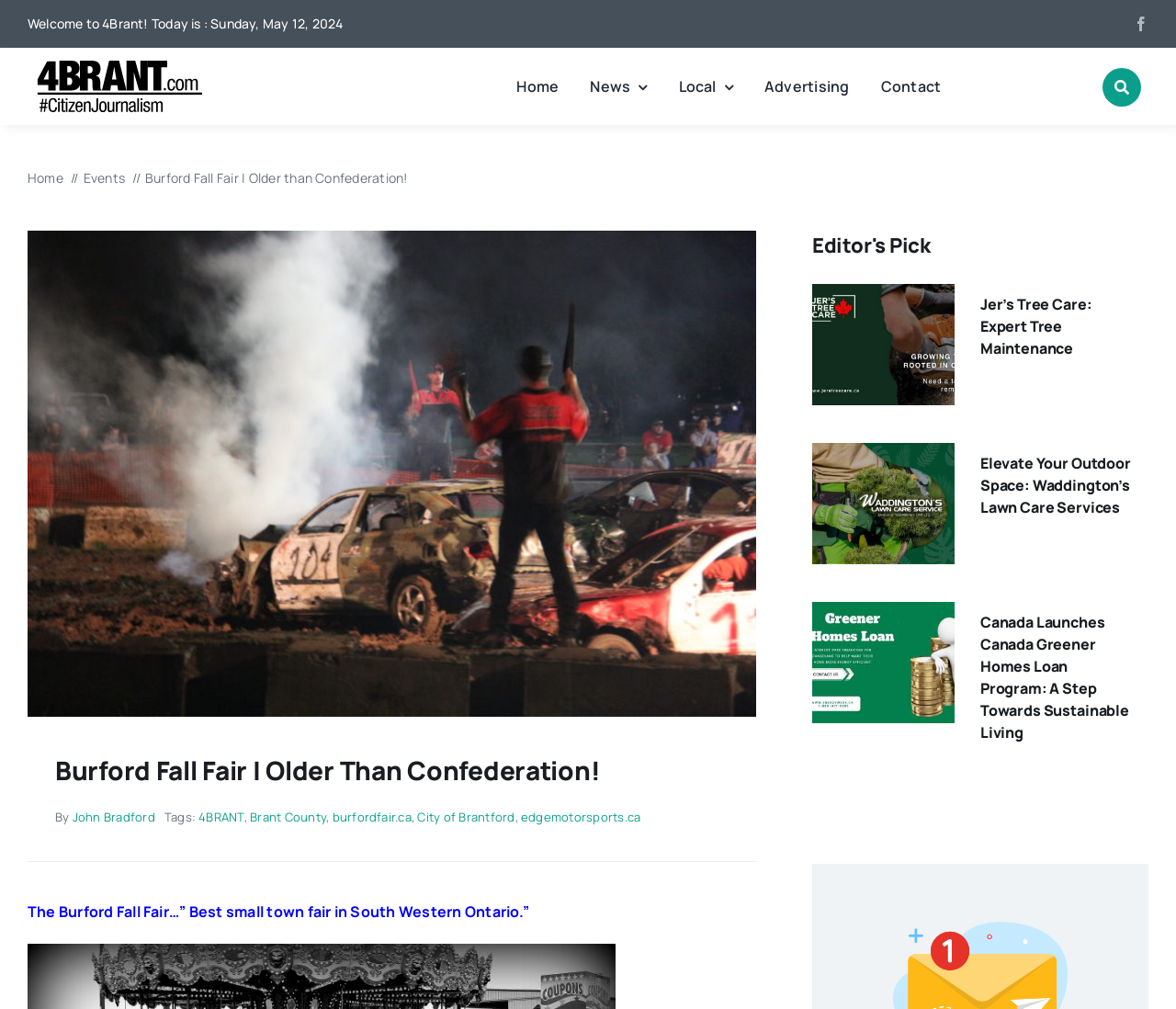Using the given description, provide the bounding box coordinates formatted as (top-left x, top-left y, bottom-right x, bottom-right y), with all values being floating point numbers between 0 and 1. Description: Brant County

[0.213, 0.802, 0.277, 0.818]